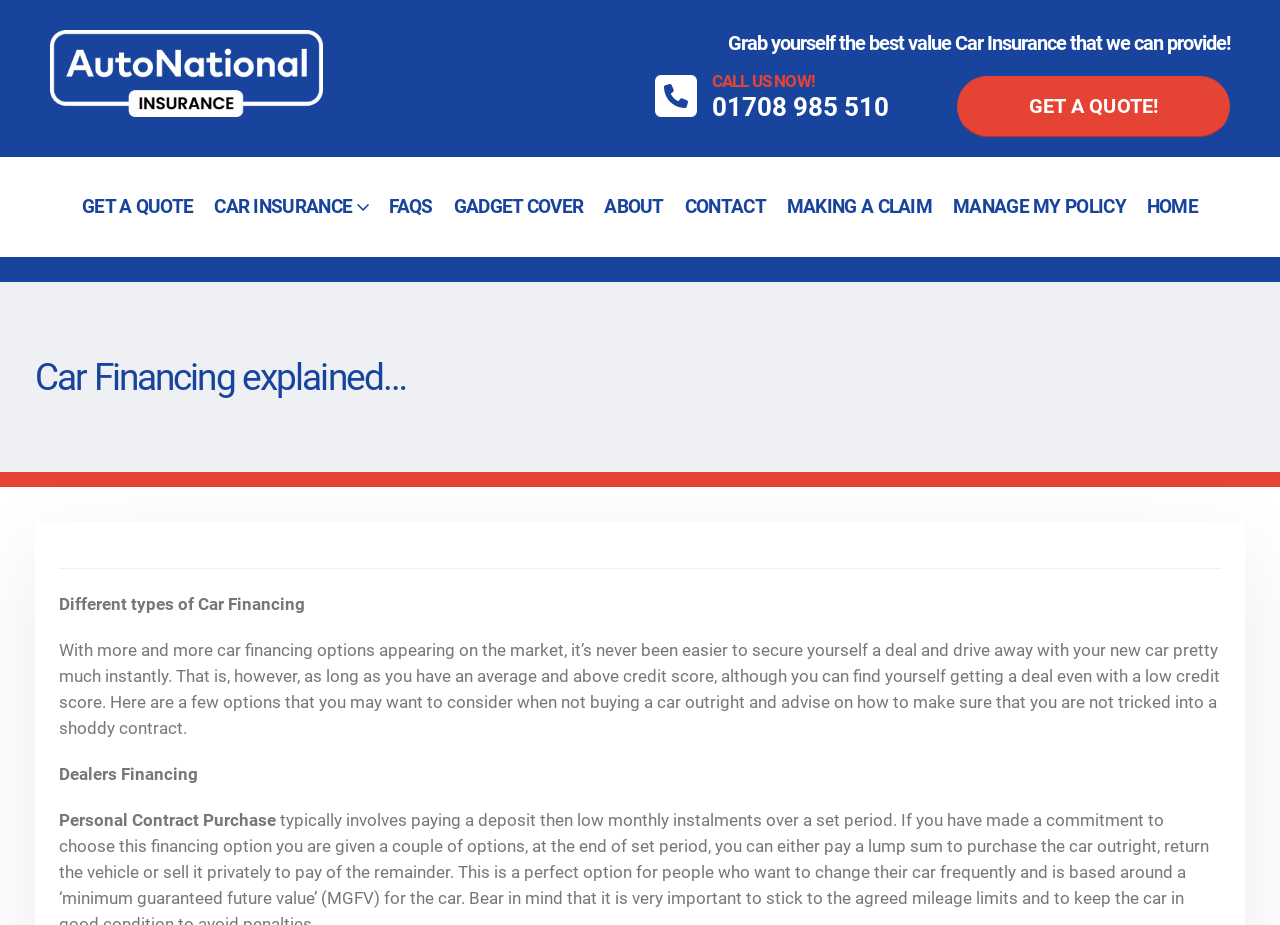Please find the bounding box coordinates of the element that must be clicked to perform the given instruction: "Click on 'CONTACT' link". The coordinates should be four float numbers from 0 to 1, i.e., [left, top, right, bottom].

[0.527, 0.169, 0.606, 0.277]